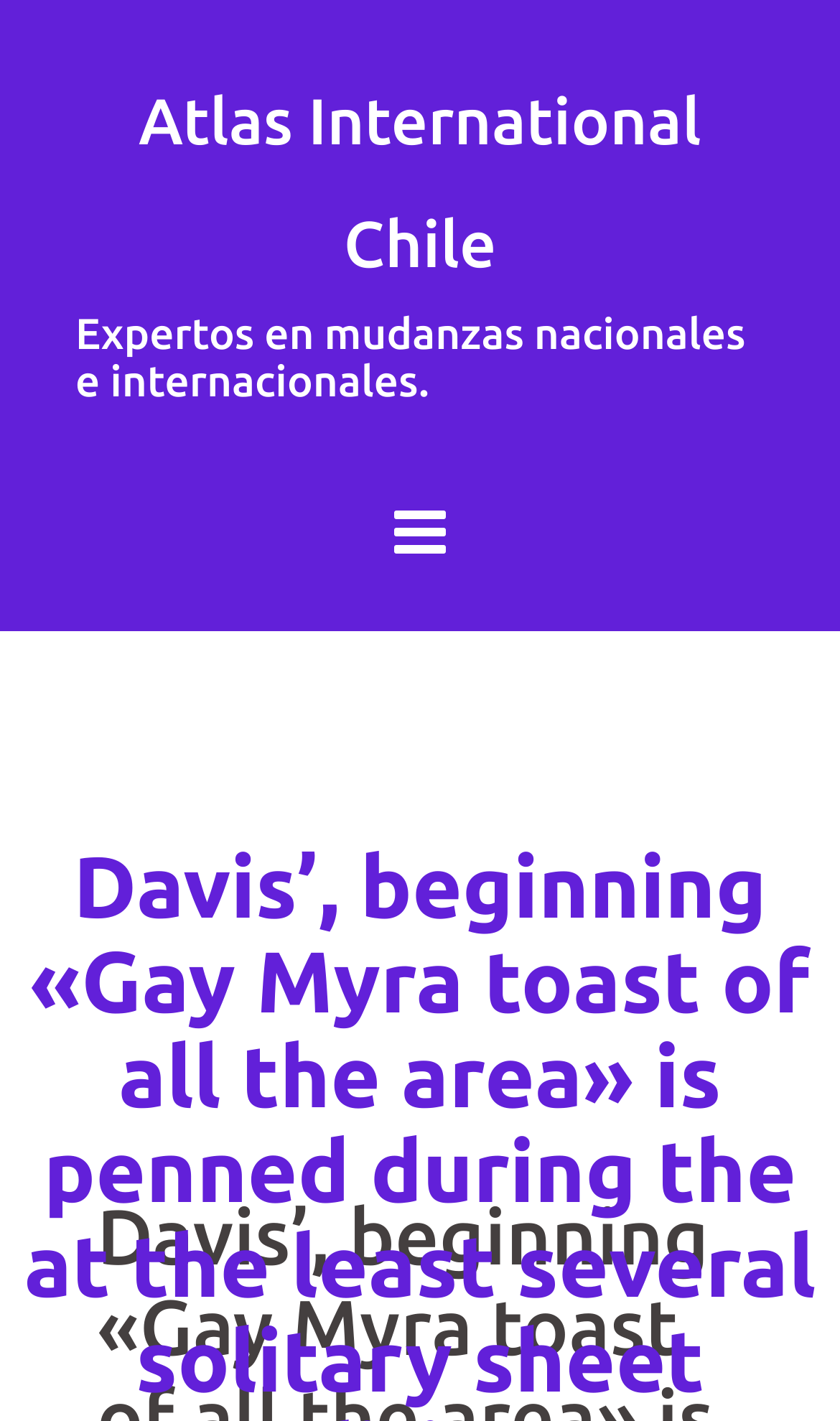Please identify the webpage's heading and generate its text content.

Atlas International Chile